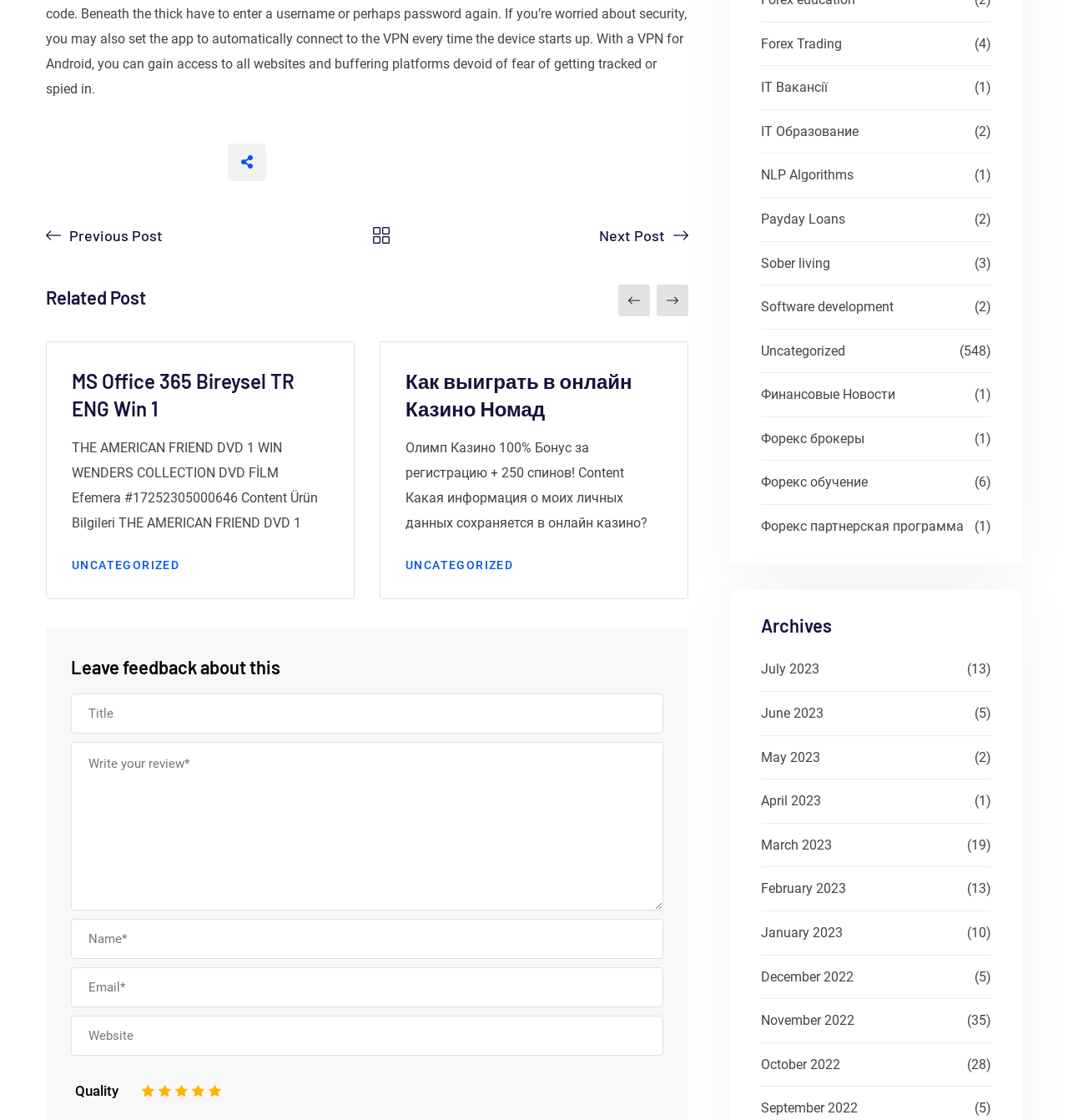Using the webpage screenshot, find the UI element described by name="comment" placeholder="Write your review*". Provide the bounding box coordinates in the format (top-left x, top-left y, bottom-right x, bottom-right y), ensuring all values are floating point numbers between 0 and 1.

[0.066, 0.662, 0.621, 0.813]